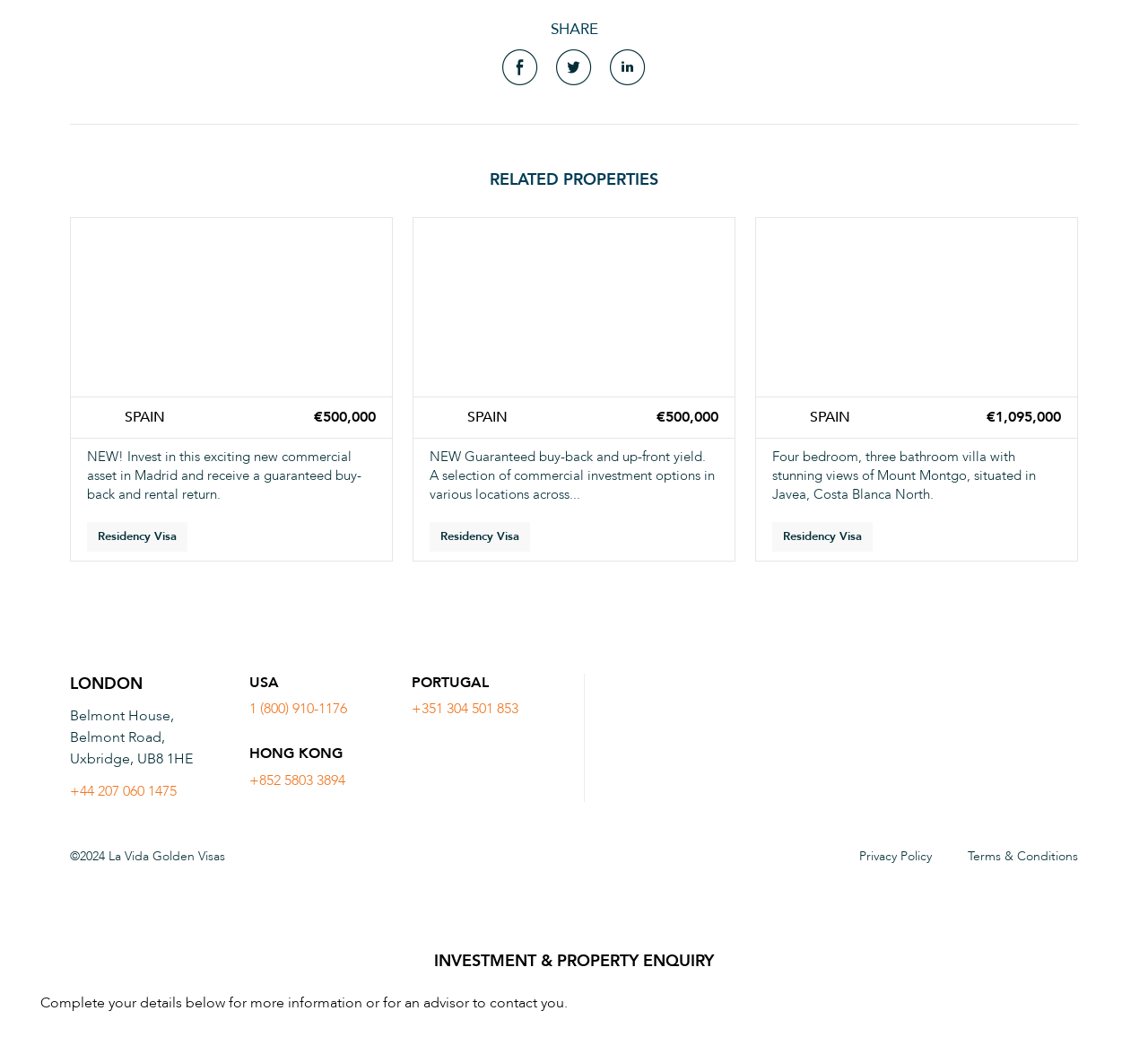Find the bounding box coordinates of the area that needs to be clicked in order to achieve the following instruction: "Visit IMC website". The coordinates should be specified as four float numbers between 0 and 1, i.e., [left, top, right, bottom].

[0.51, 0.663, 0.647, 0.721]